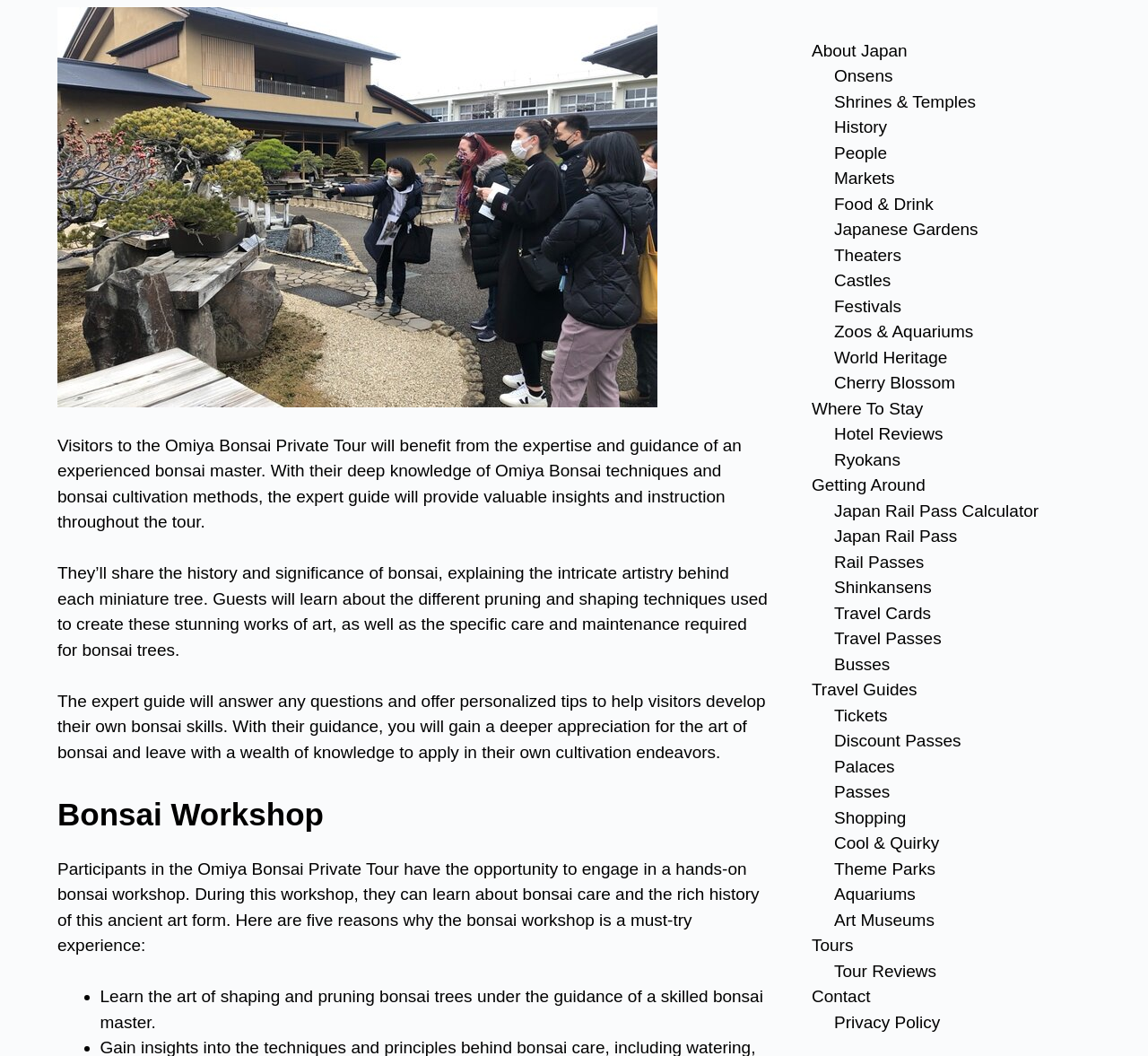Find and indicate the bounding box coordinates of the region you should select to follow the given instruction: "Learn about 'Japanese Gardens'".

[0.727, 0.208, 0.852, 0.226]